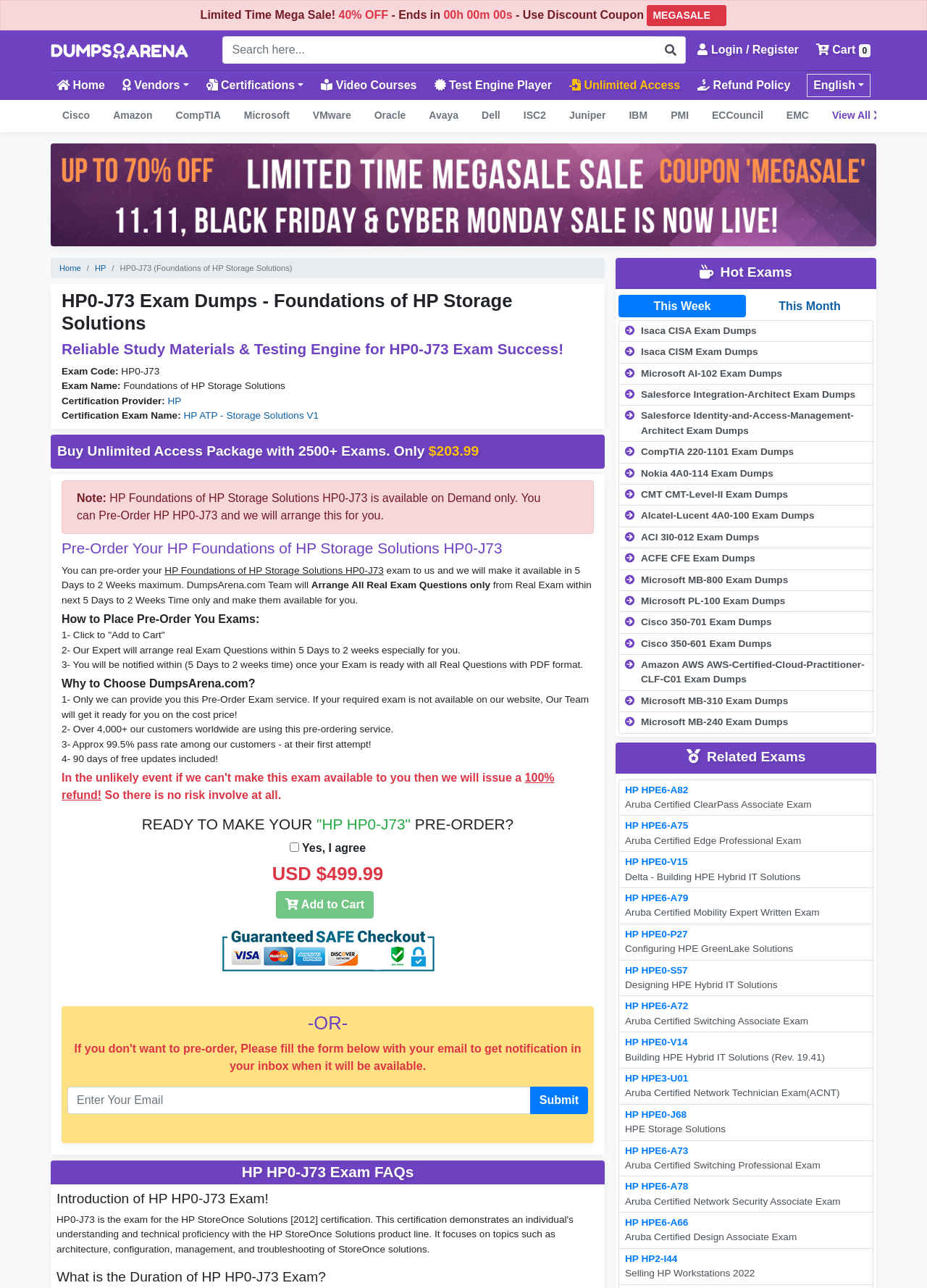Please locate the clickable area by providing the bounding box coordinates to follow this instruction: "Enter text in the search box".

[0.24, 0.028, 0.709, 0.05]